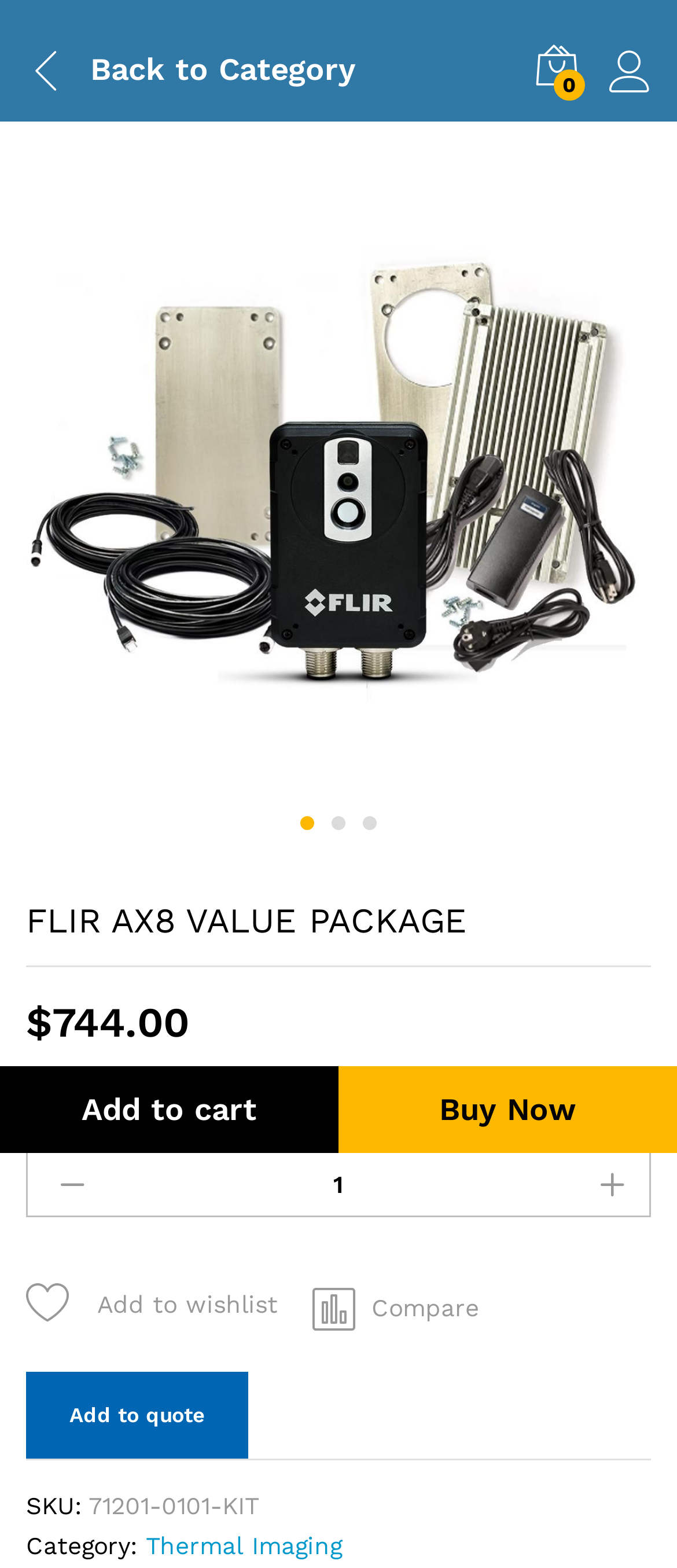What is the SKU of FLIR AX8 VALUE PACKAGE?
Give a detailed explanation using the information visible in the image.

The SKU of FLIR AX8 VALUE PACKAGE can be found in the section where the product details are displayed. Specifically, it is located next to the 'SKU:' label, which indicates the unique identifier of the product. The exact SKU is '71201-0101-KIT', which is a unique identifier for the product.